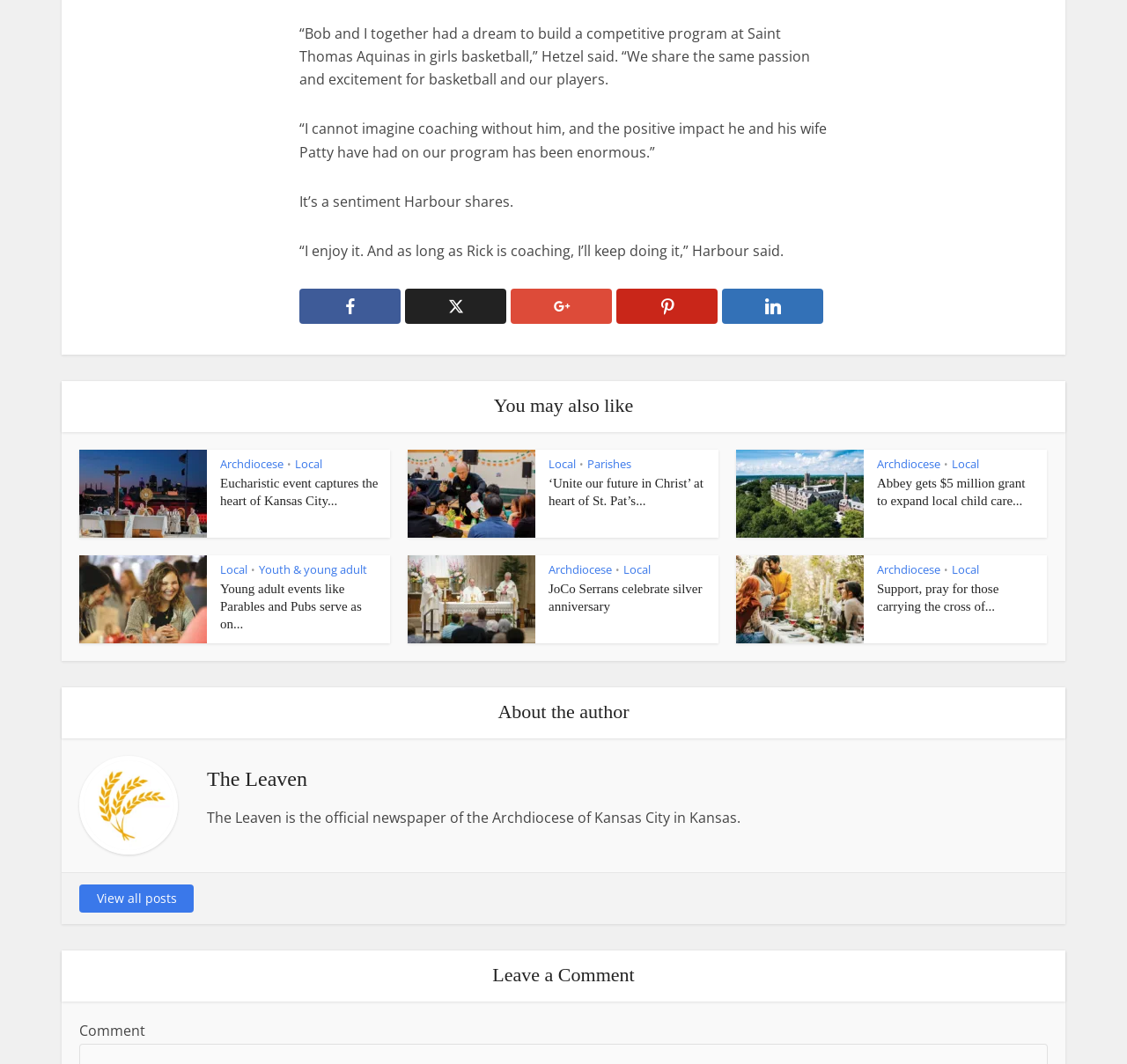What is the topic of the first article?
Refer to the image and answer the question using a single word or phrase.

Girls basketball